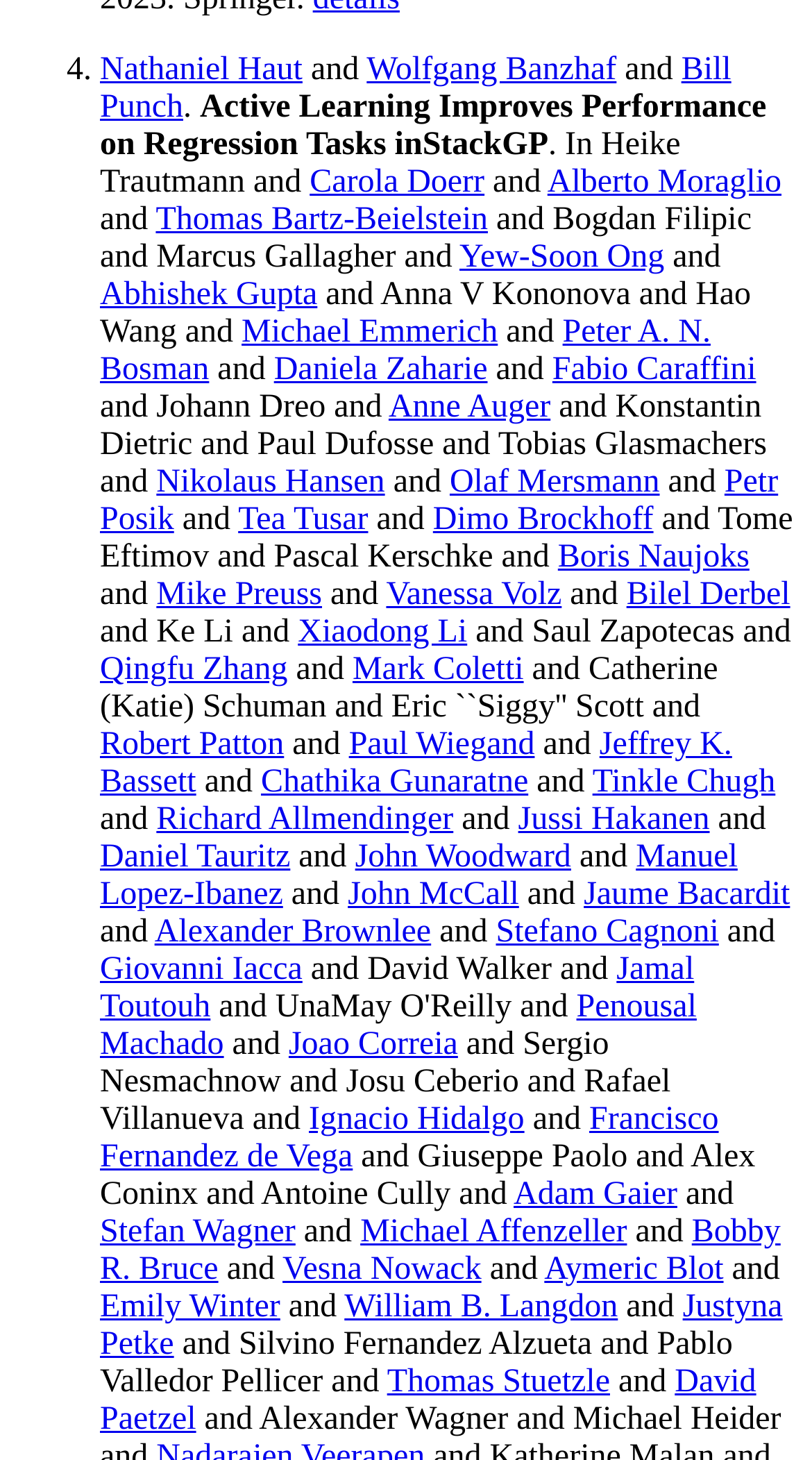Respond to the question below with a single word or phrase:
What is the position of the author 'Carola Doerr'?

Fourth